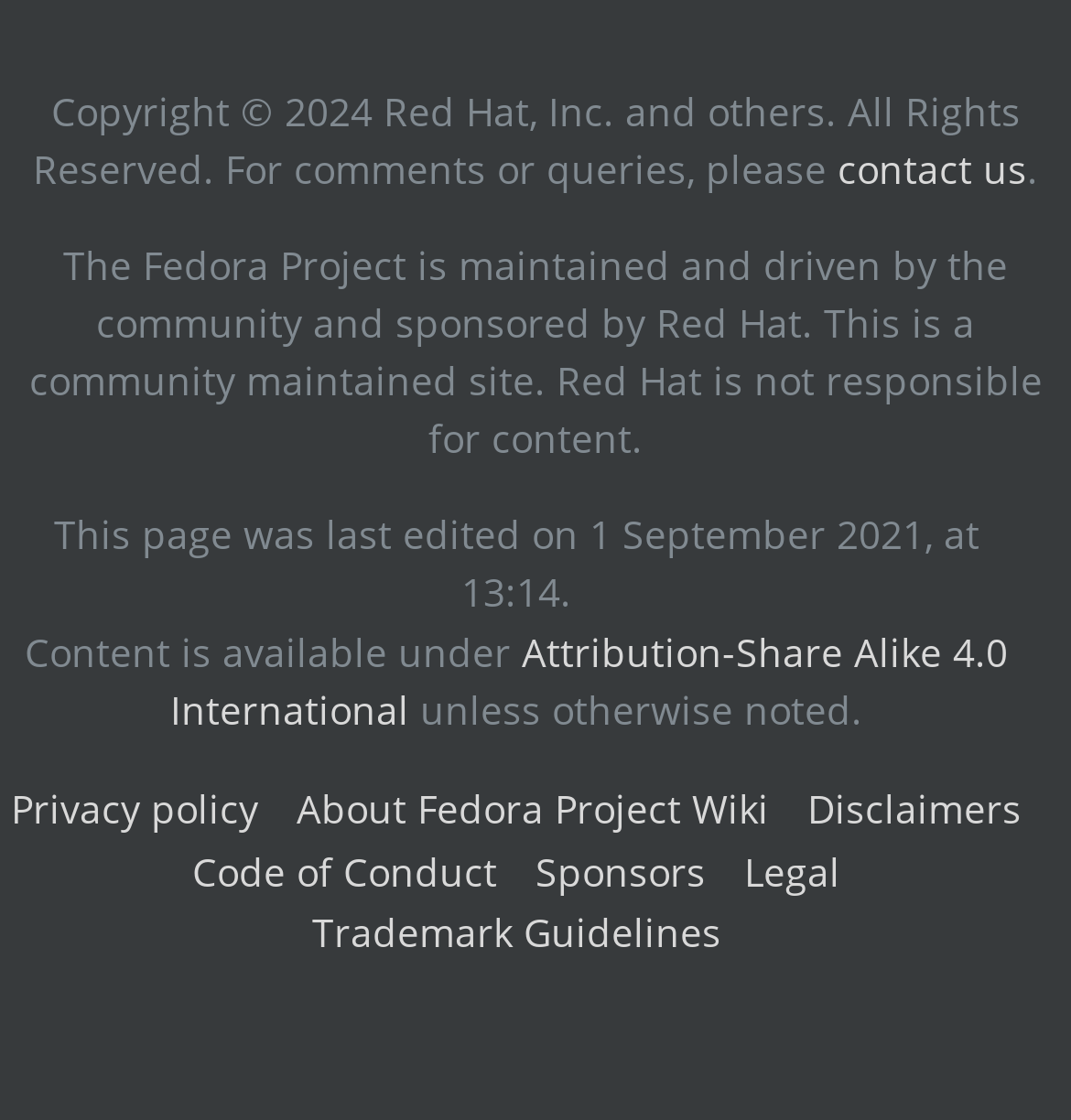Please specify the bounding box coordinates of the area that should be clicked to accomplish the following instruction: "view Sponsors". The coordinates should consist of four float numbers between 0 and 1, i.e., [left, top, right, bottom].

[0.5, 0.754, 0.659, 0.801]